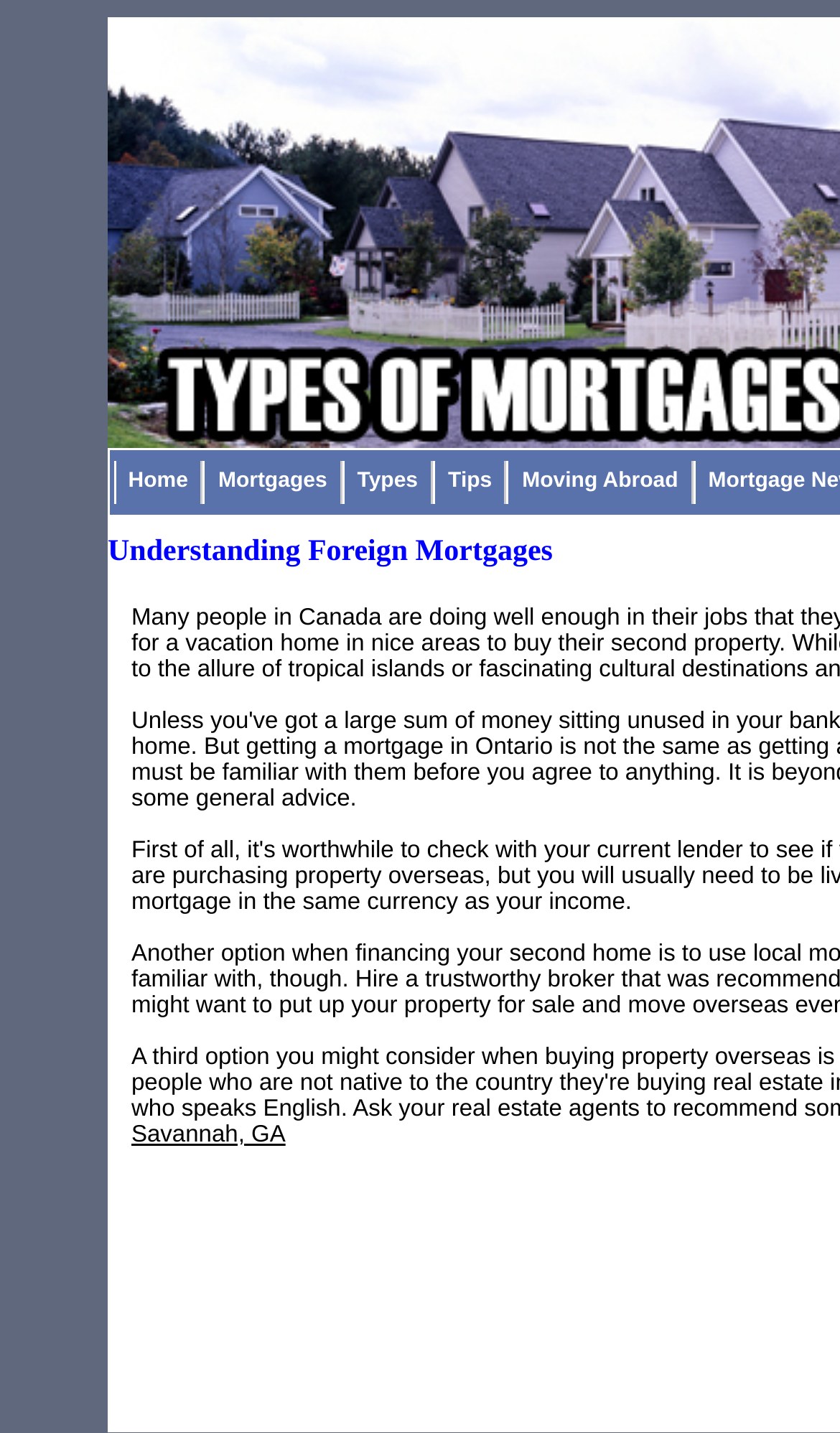Predict the bounding box of the UI element based on this description: "Moving Abroad".

[0.604, 0.322, 0.825, 0.352]